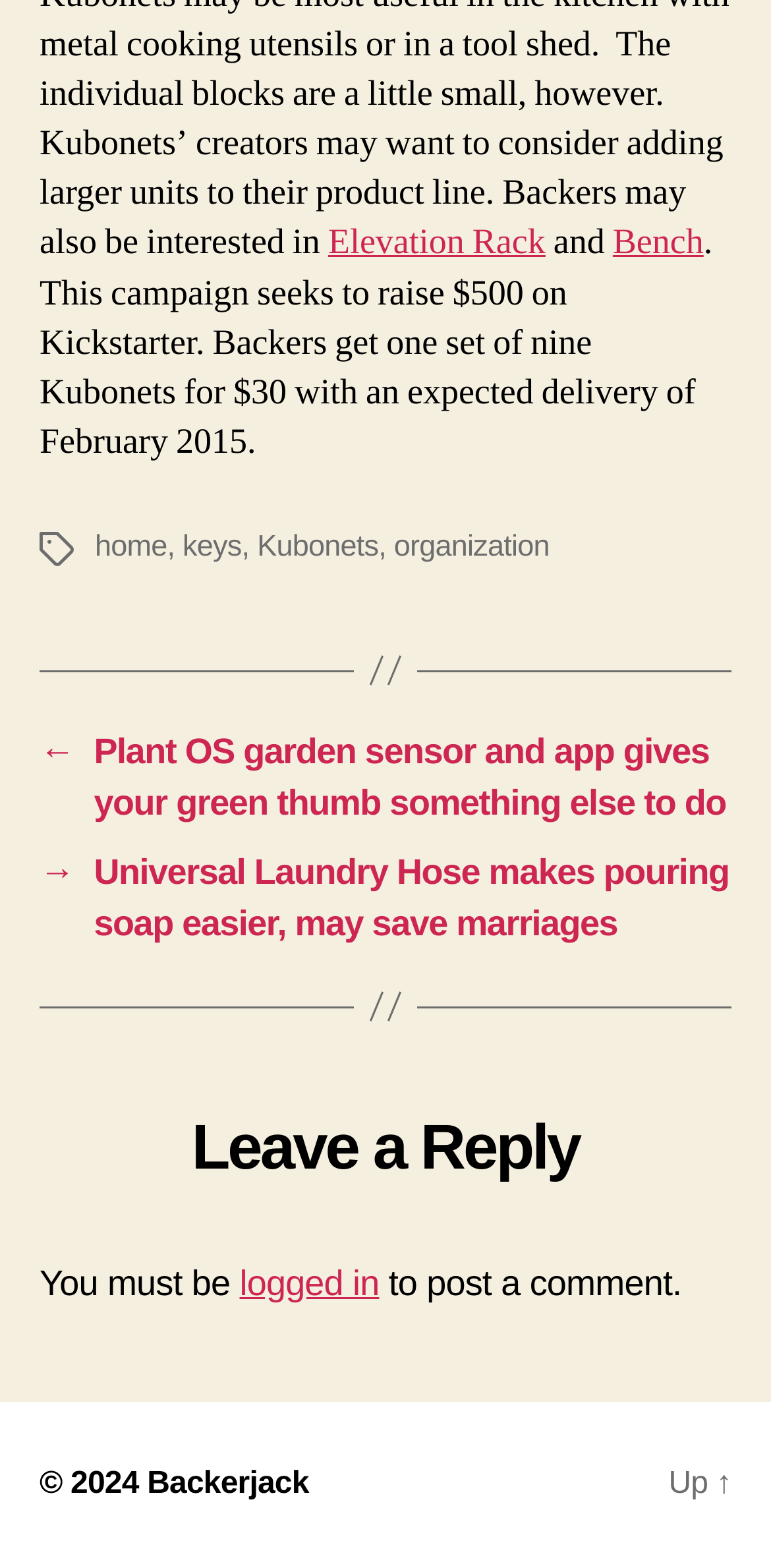Locate the bounding box coordinates of the element you need to click to accomplish the task described by this instruction: "Click on Elevation Rack".

[0.426, 0.141, 0.708, 0.17]